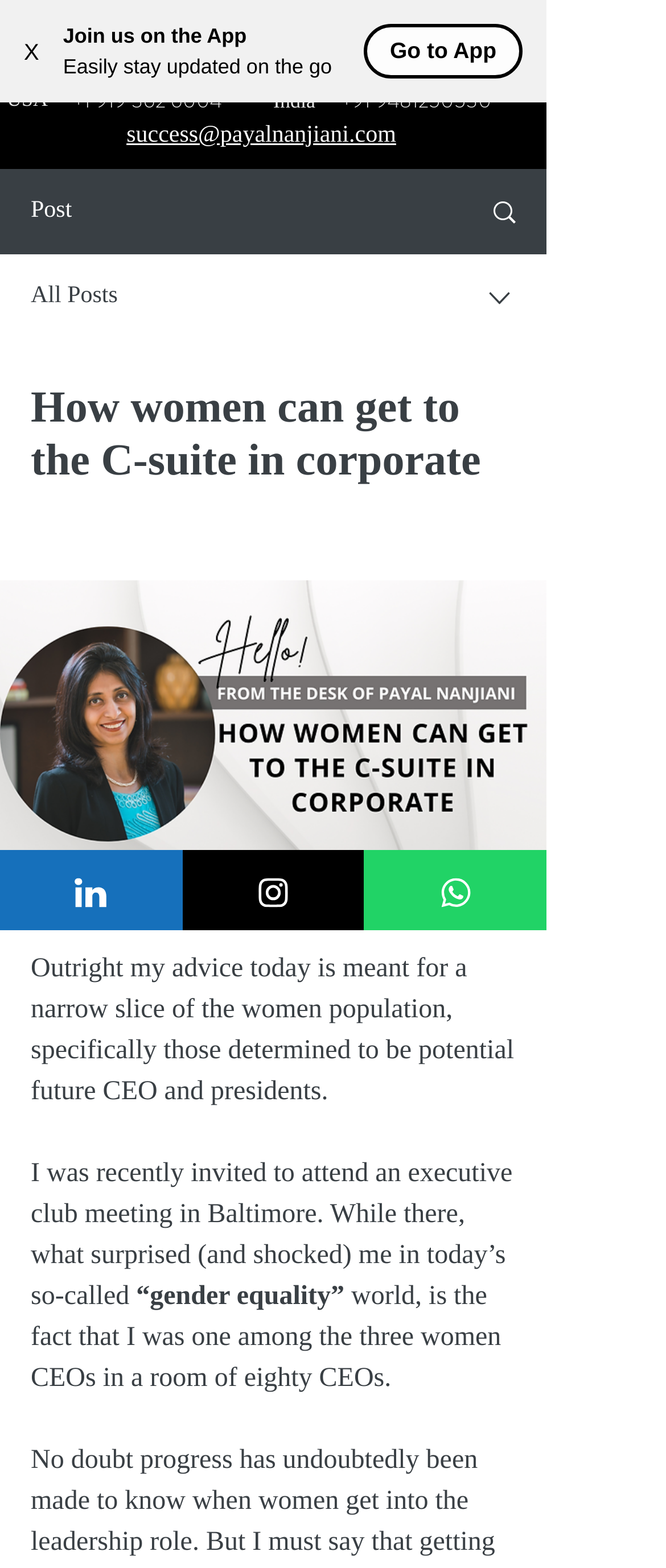Given the element description, predict the bounding box coordinates in the format (top-left x, top-left y, bottom-right x, bottom-right y), using floating point numbers between 0 and 1: +91 9481250530

[0.513, 0.054, 0.738, 0.074]